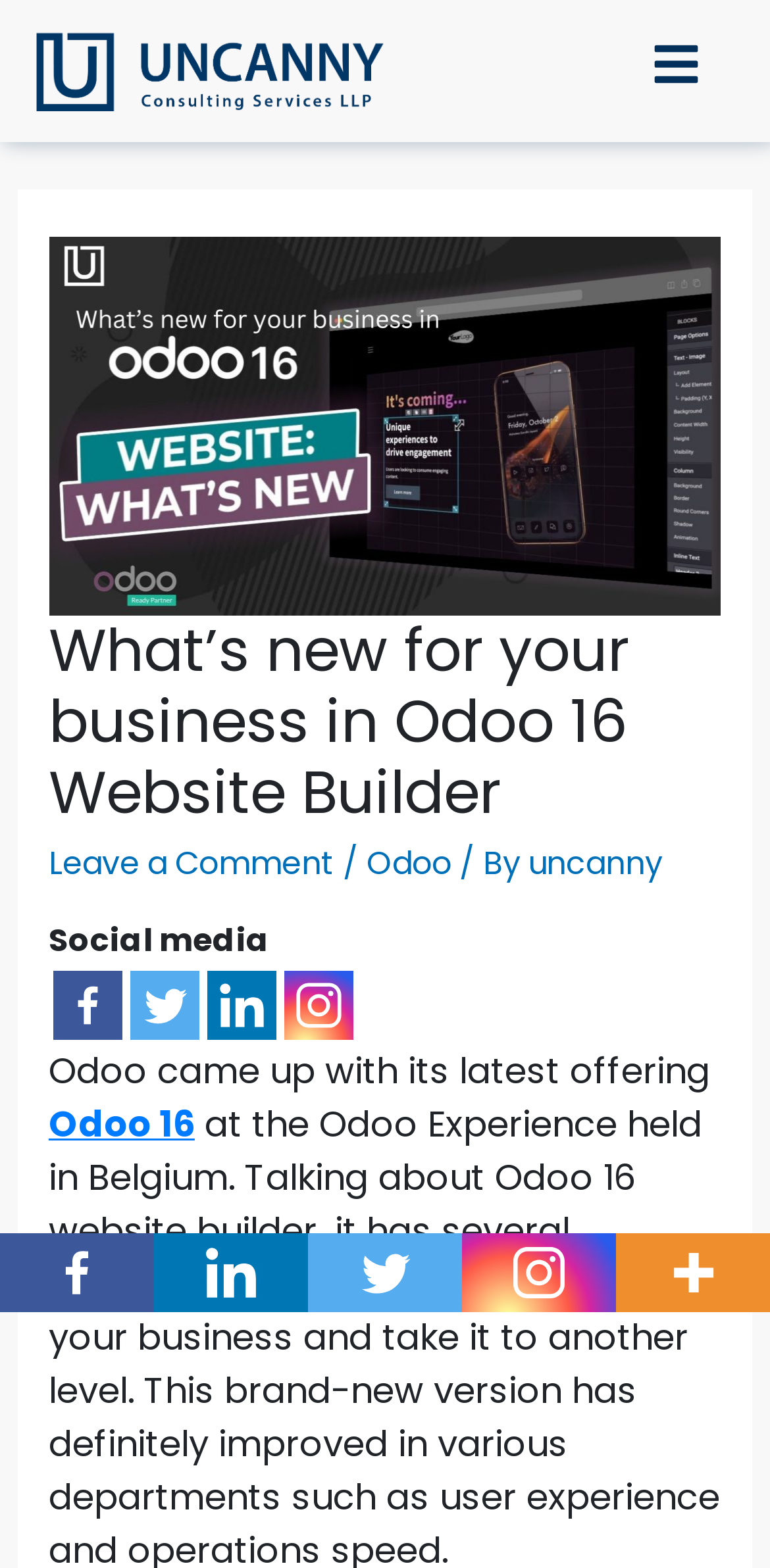Give a concise answer of one word or phrase to the question: 
What is the format of the webpage?

Blog post